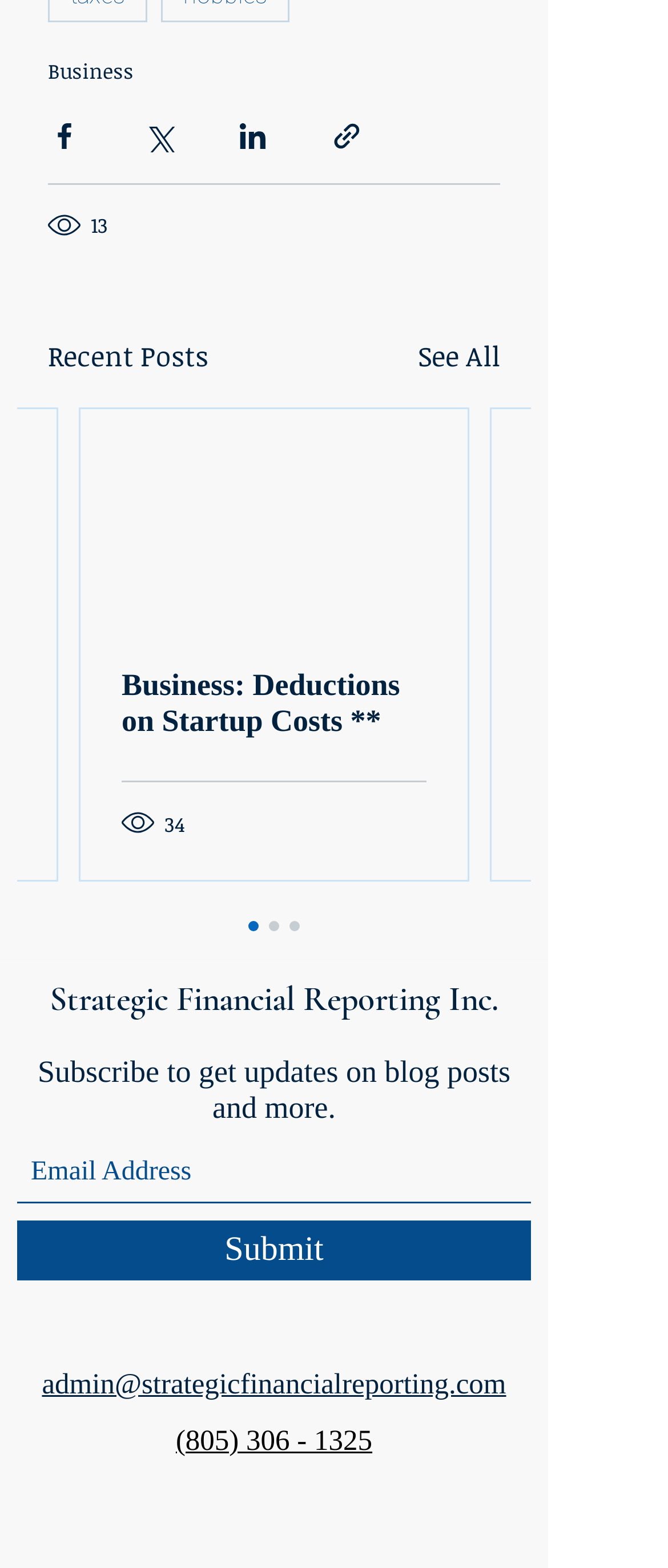Please indicate the bounding box coordinates for the clickable area to complete the following task: "Enter email address". The coordinates should be specified as four float numbers between 0 and 1, i.e., [left, top, right, bottom].

[0.026, 0.729, 0.795, 0.767]